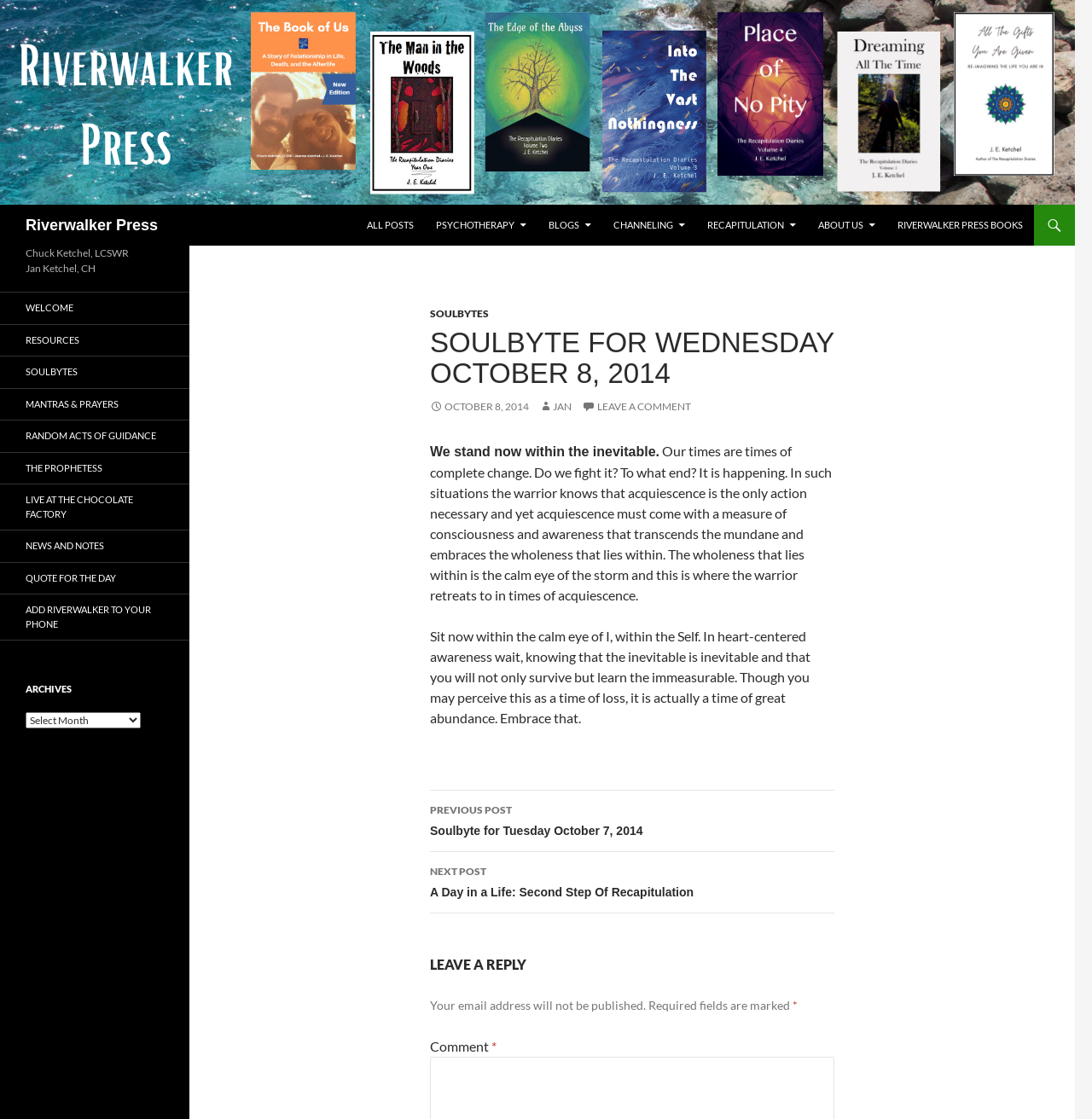Please specify the bounding box coordinates of the area that should be clicked to accomplish the following instruction: "Go to the previous post". The coordinates should consist of four float numbers between 0 and 1, i.e., [left, top, right, bottom].

[0.394, 0.707, 0.764, 0.761]